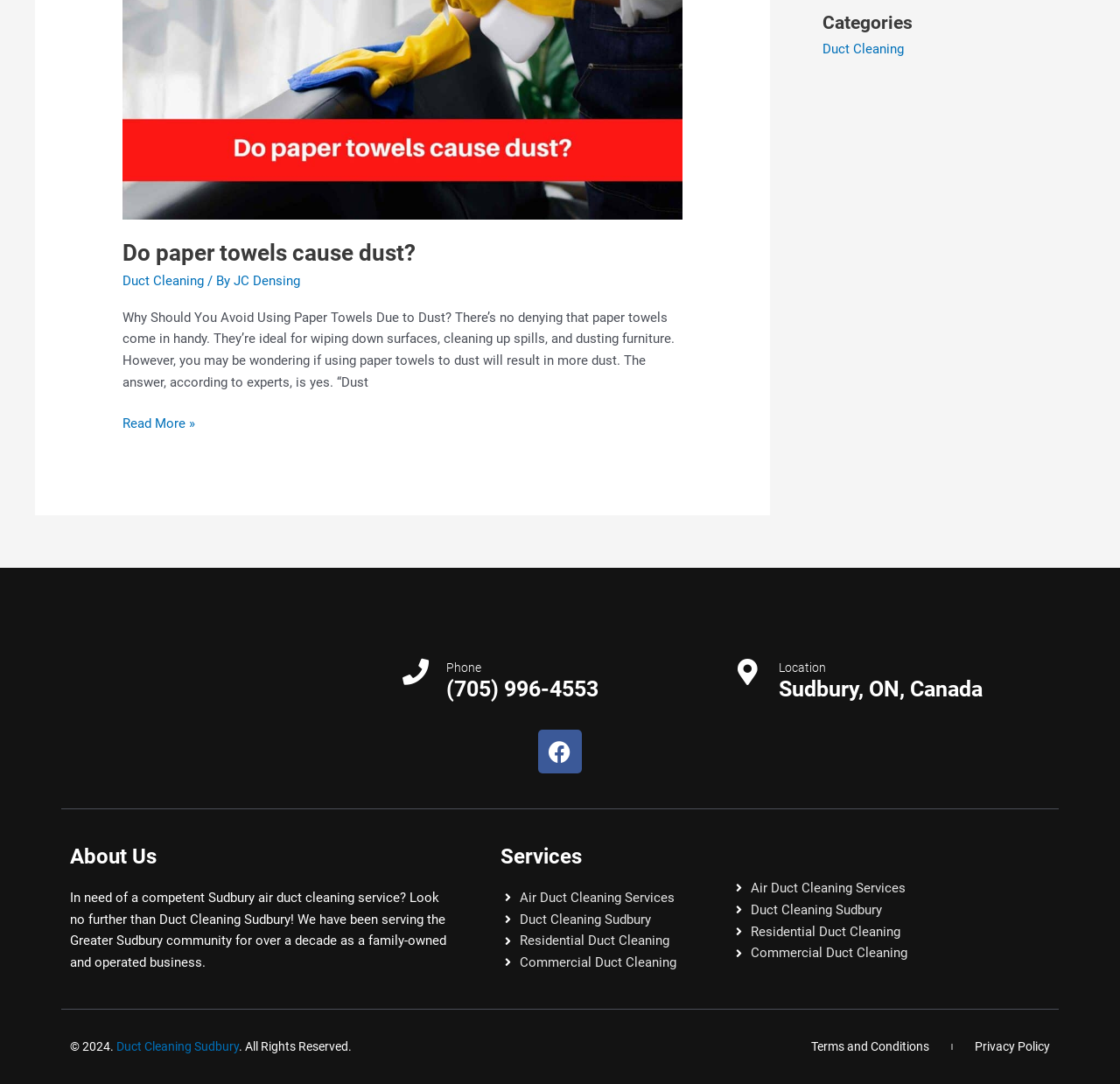What is the name of the company that provides air duct cleaning services?
Could you please answer the question thoroughly and with as much detail as possible?

I found the name of the company by looking at the header section of the webpage, where the company's logo and name are typically located. The name 'Duct Cleaning Sudbury' is listed next to the logo.